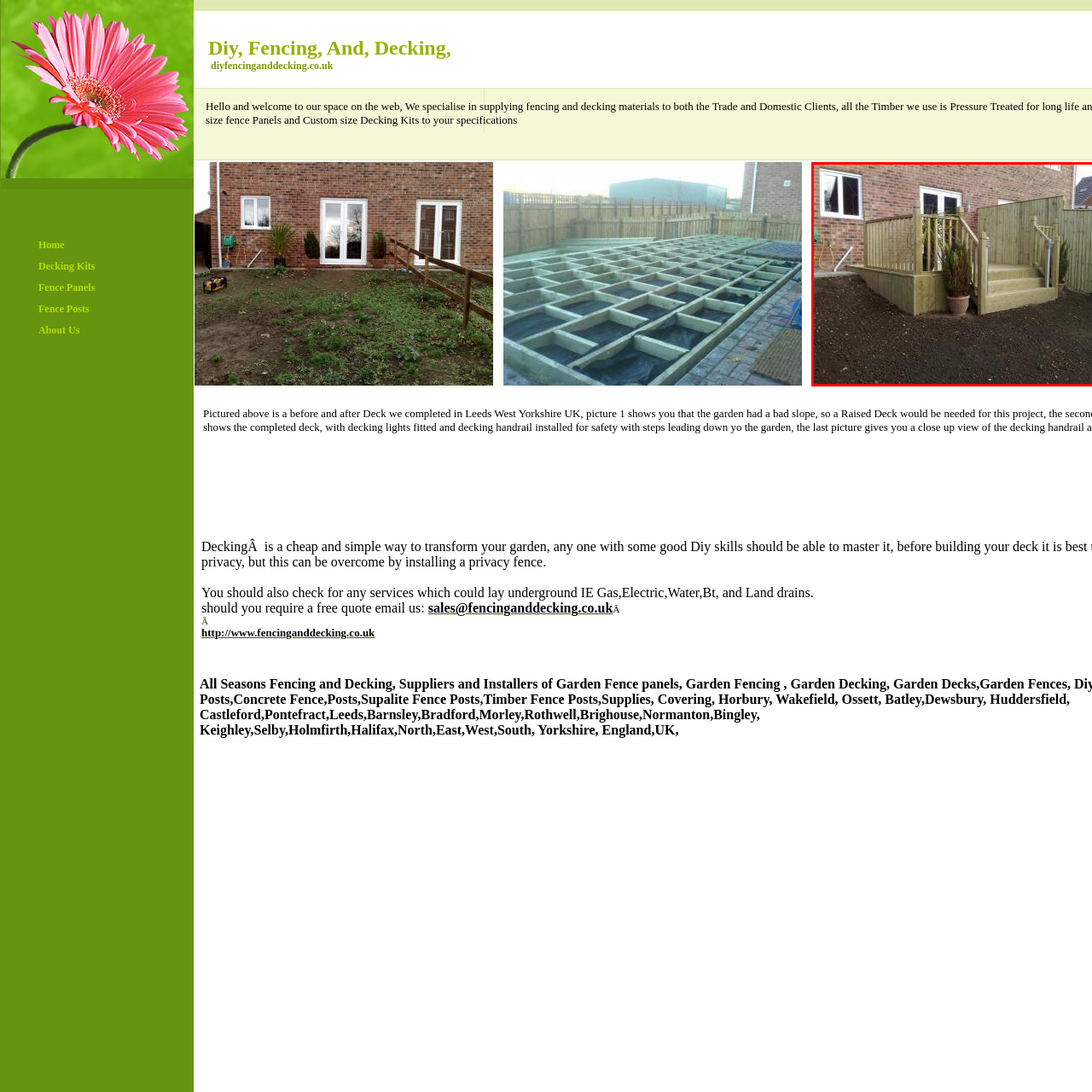Analyze the picture enclosed by the red bounding box and provide a single-word or phrase answer to this question:
What is the purpose of the railing?

Safety